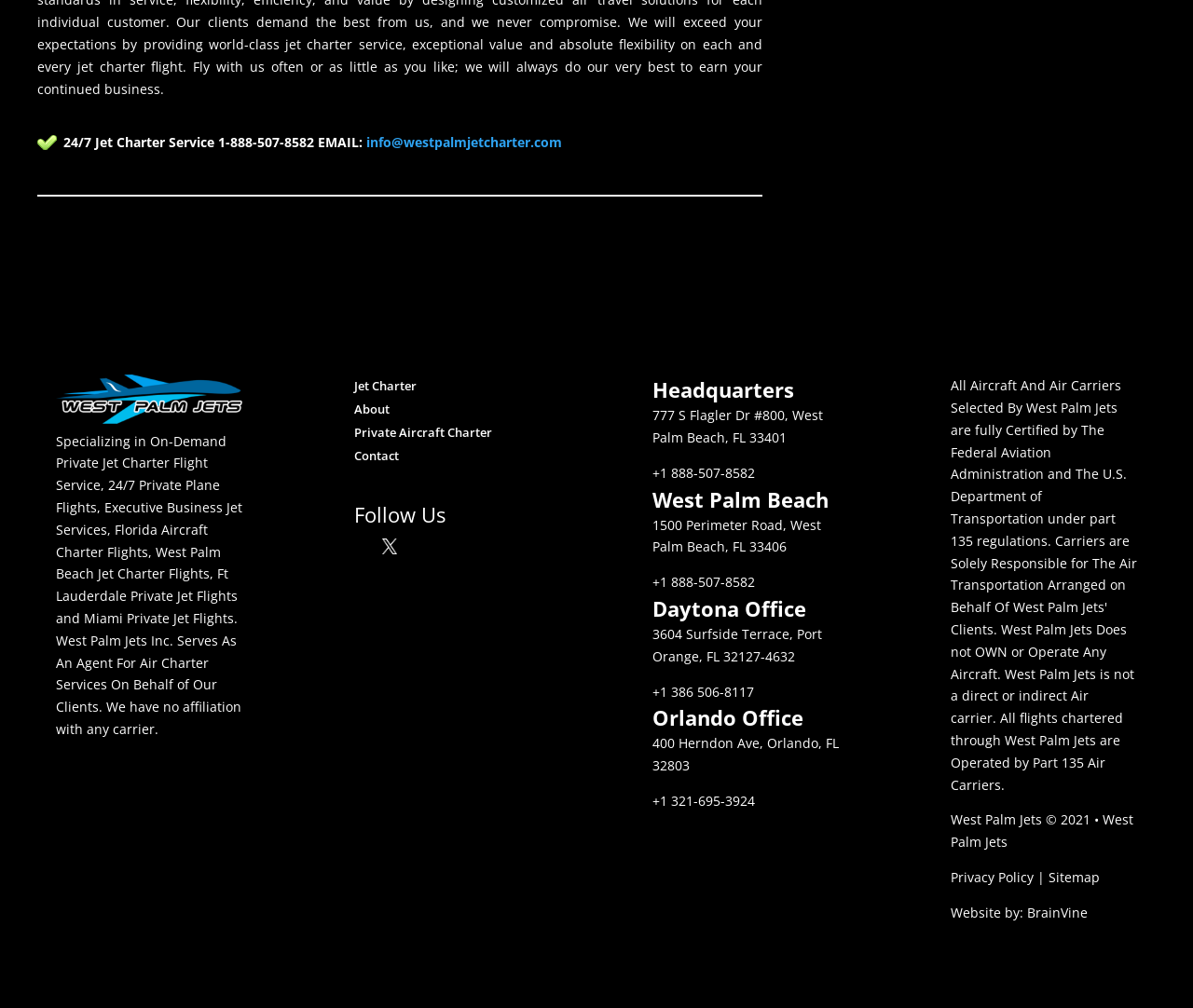What is the address of the West Palm Beach headquarters?
From the details in the image, provide a complete and detailed answer to the question.

The address can be found in the 'Headquarters' section of the webpage, under the 'West Palm Beach' heading.